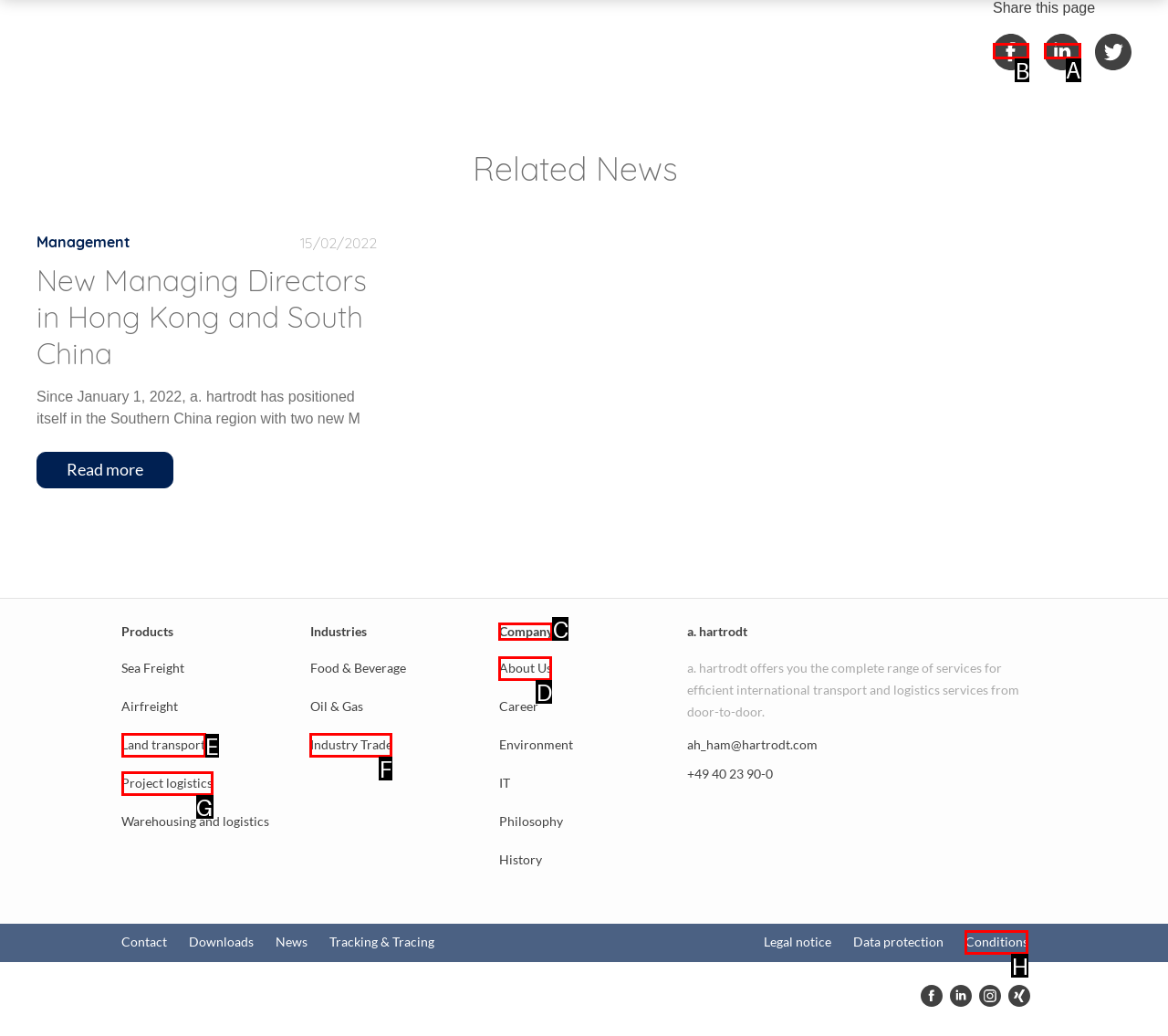Please indicate which option's letter corresponds to the task: Share this article on Facebook by examining the highlighted elements in the screenshot.

B